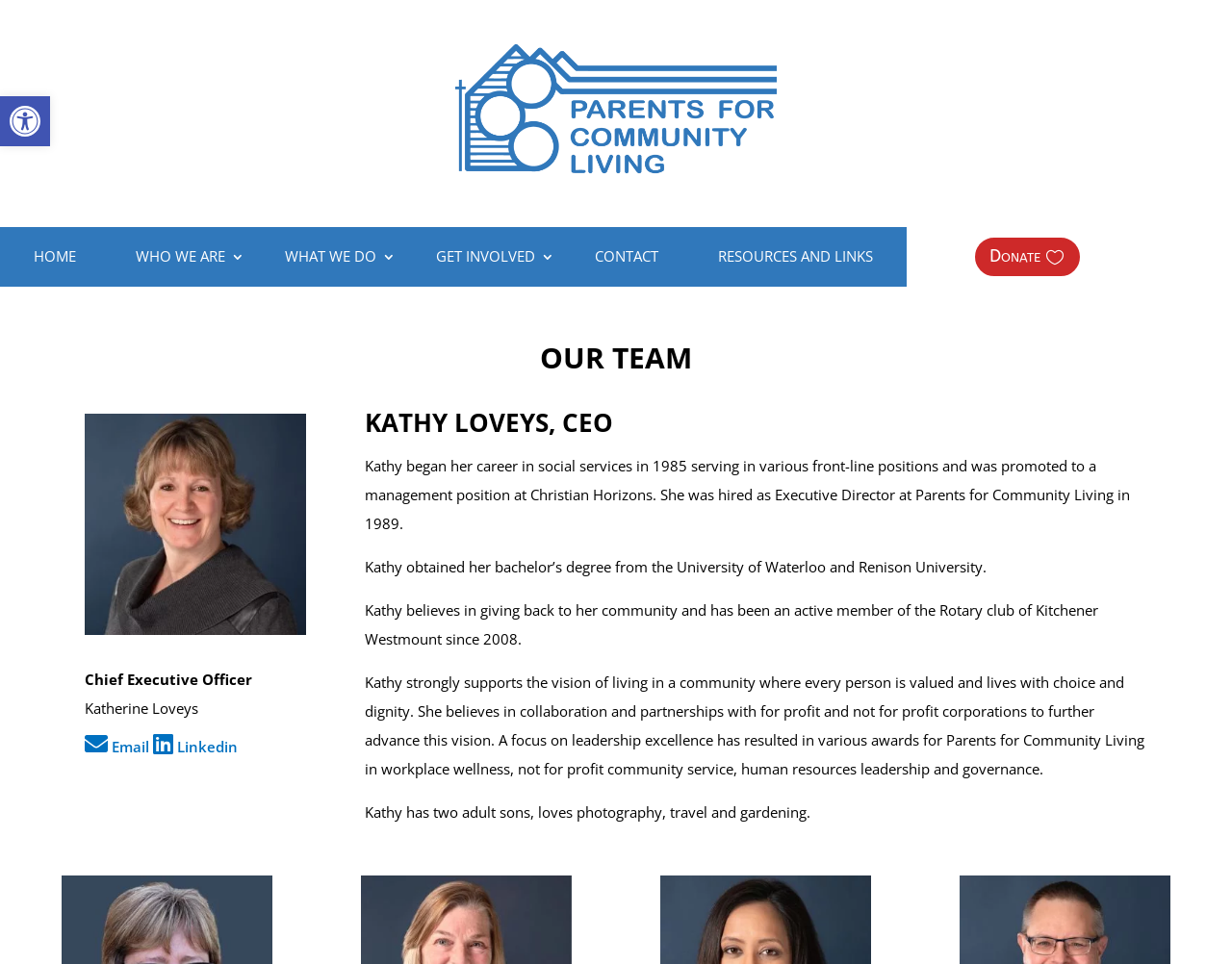Locate the bounding box coordinates of the element you need to click to accomplish the task described by this instruction: "Donate to Parents for Community Living".

[0.791, 0.246, 0.877, 0.287]